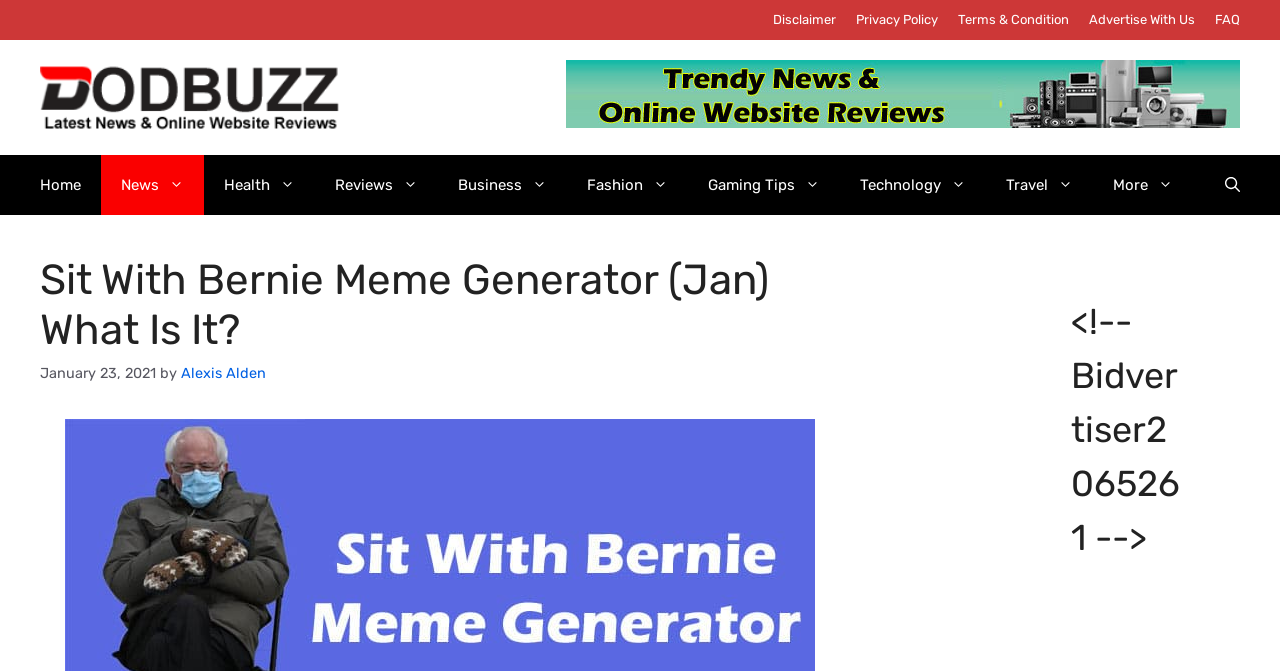Please specify the bounding box coordinates of the area that should be clicked to accomplish the following instruction: "Read the Privacy Policy". The coordinates should consist of four float numbers between 0 and 1, i.e., [left, top, right, bottom].

[0.669, 0.018, 0.733, 0.04]